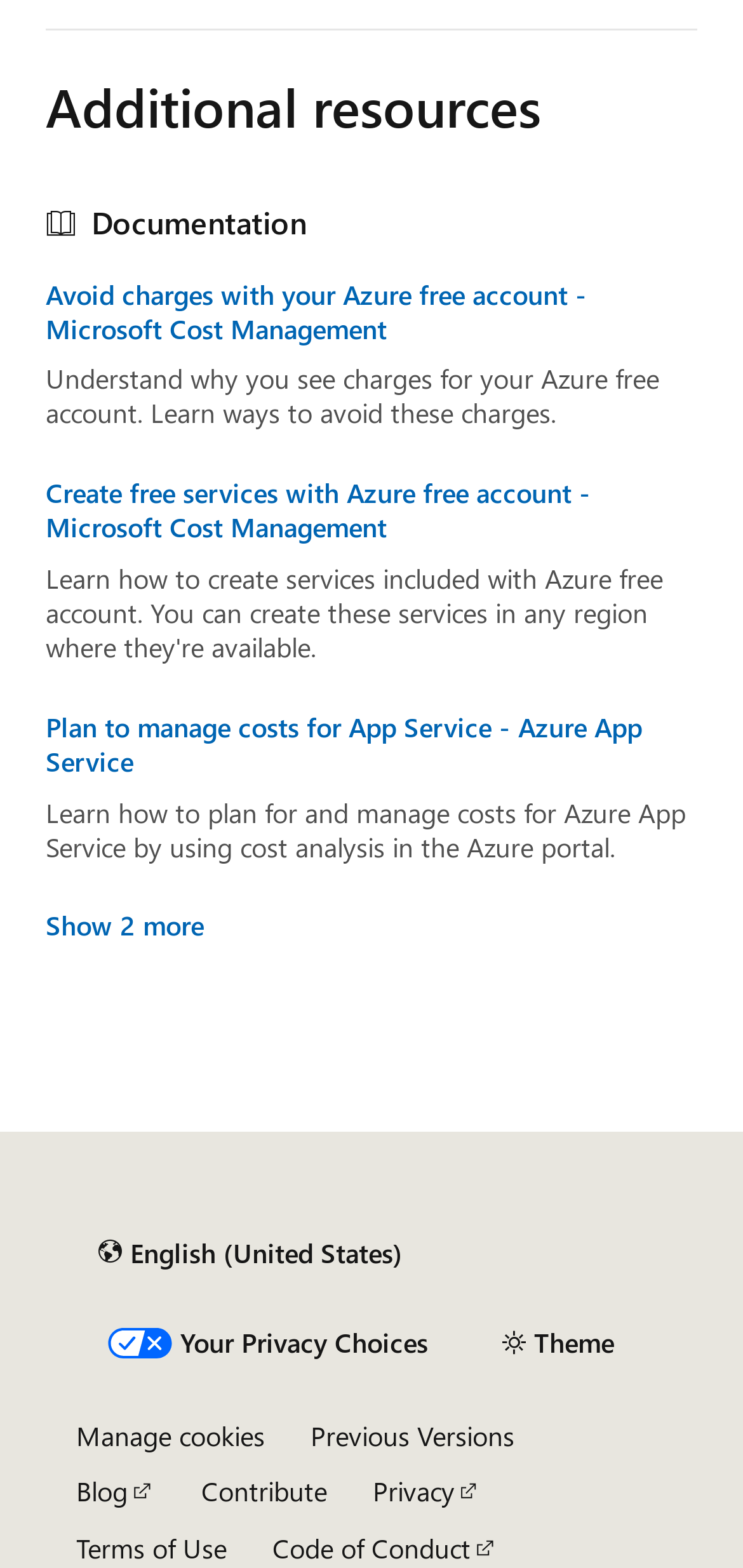Find the bounding box coordinates for the UI element whose description is: "Become a member". The coordinates should be four float numbers between 0 and 1, in the format [left, top, right, bottom].

None